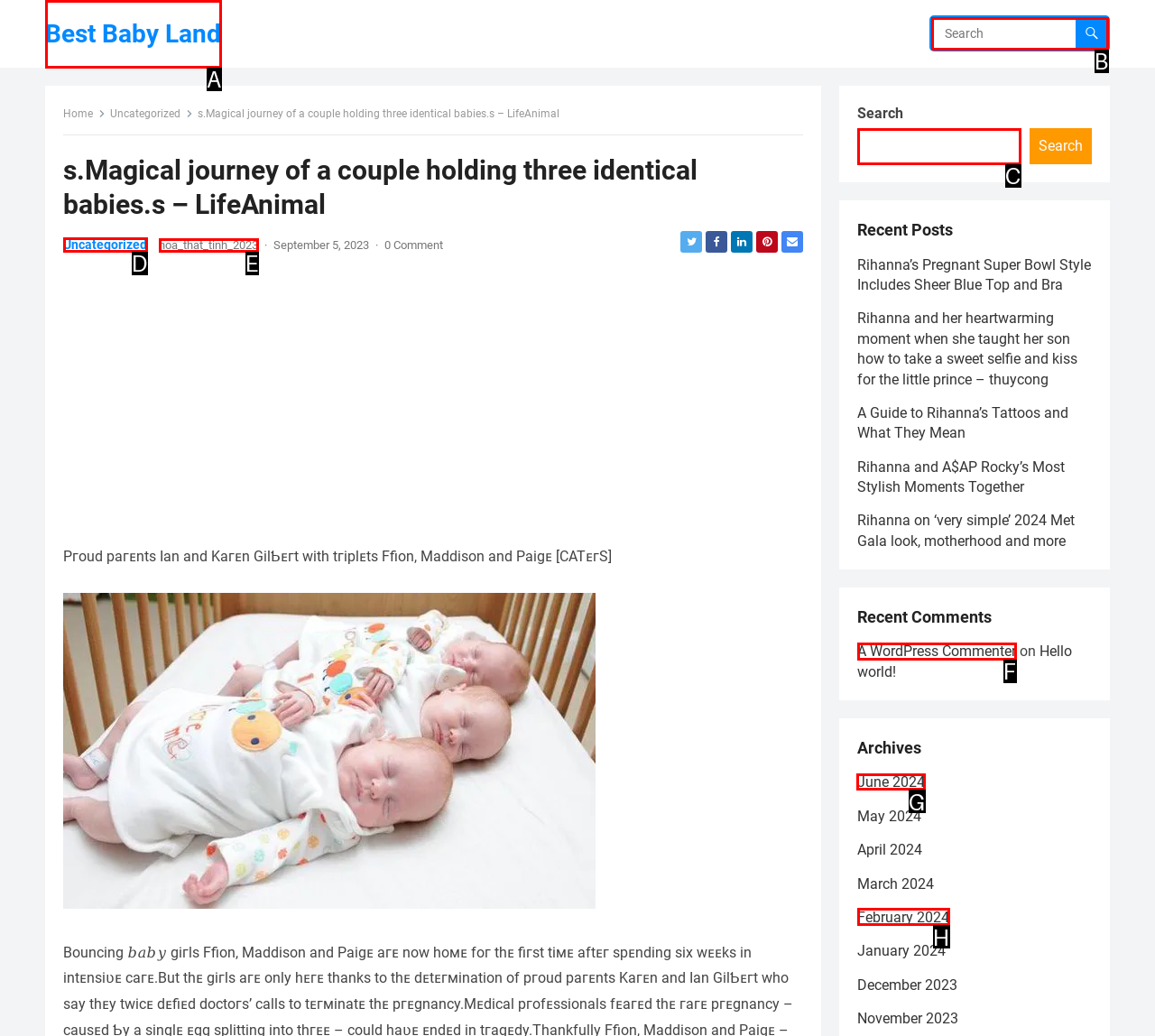Select the proper HTML element to perform the given task: Check the Archives for June 2024 Answer with the corresponding letter from the provided choices.

G